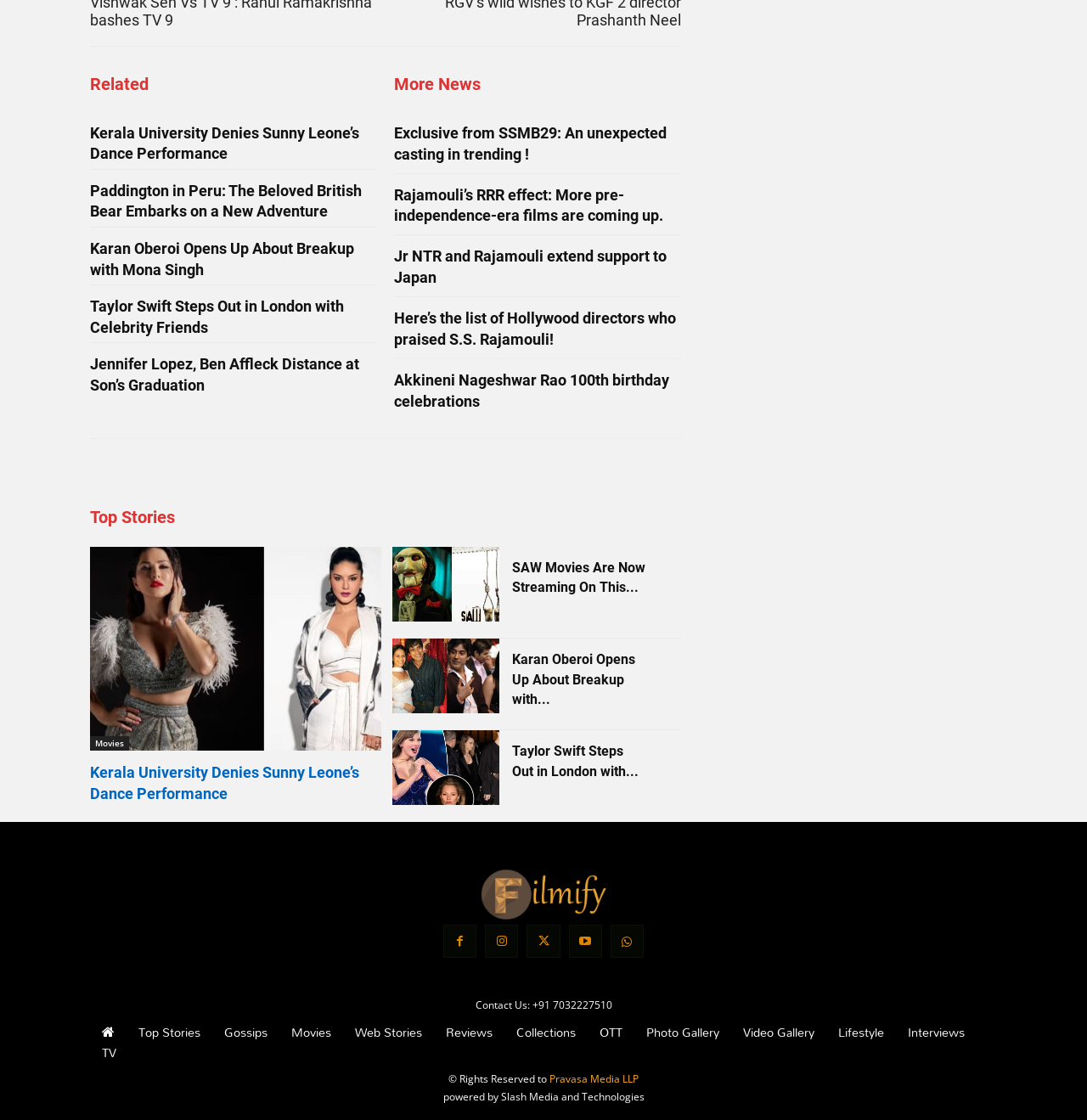Observe the image and answer the following question in detail: What is the main topic of this webpage?

Based on the headings and links on the webpage, it appears to be an entertainment news website, featuring news articles and stories about celebrities, movies, and TV shows.